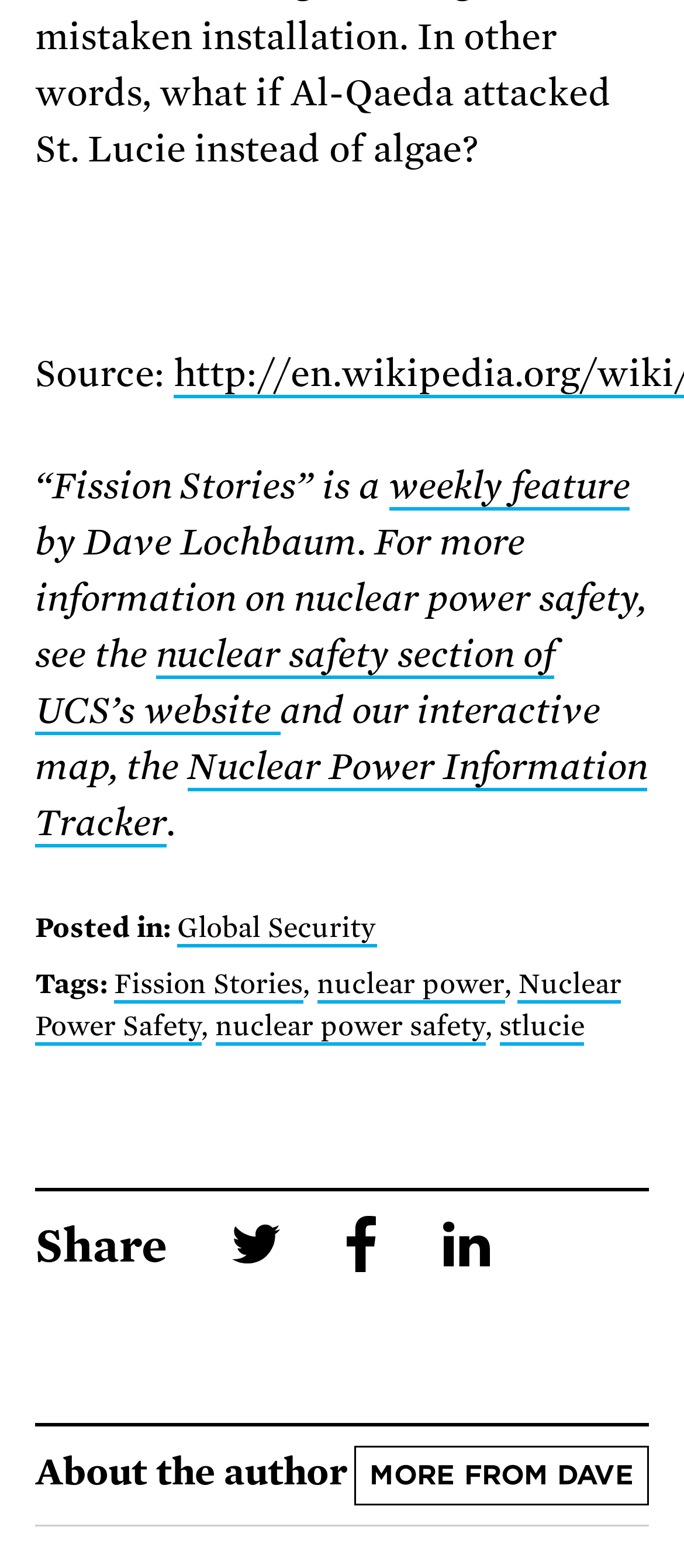Answer briefly with one word or phrase:
What is the name of the interactive map?

Nuclear Power Information Tracker